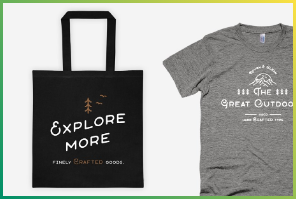What is the phrase written on the tote bag?
By examining the image, provide a one-word or phrase answer.

EXPLORE MORE